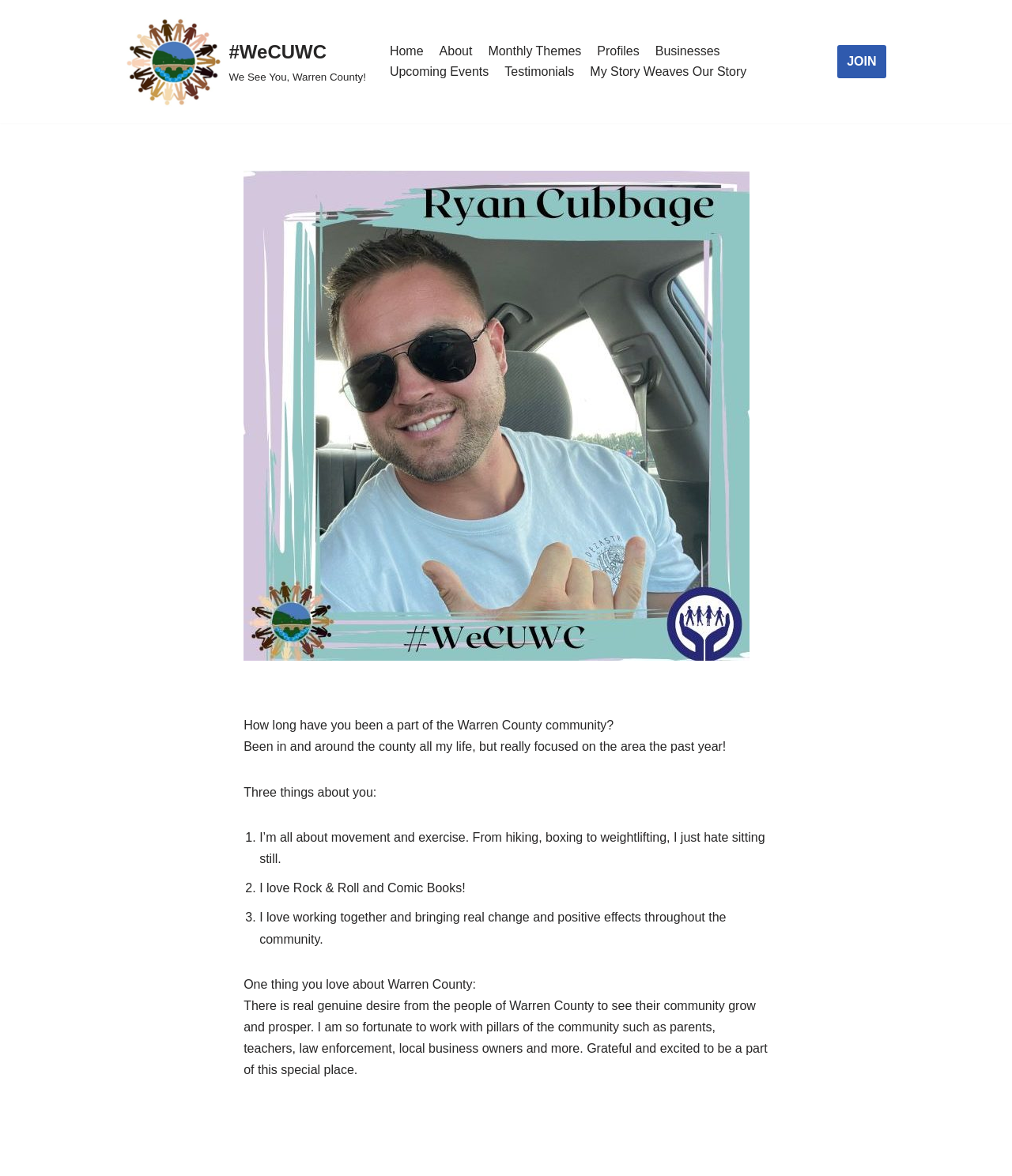How many links are in the primary menu?
Answer the question using a single word or phrase, according to the image.

8